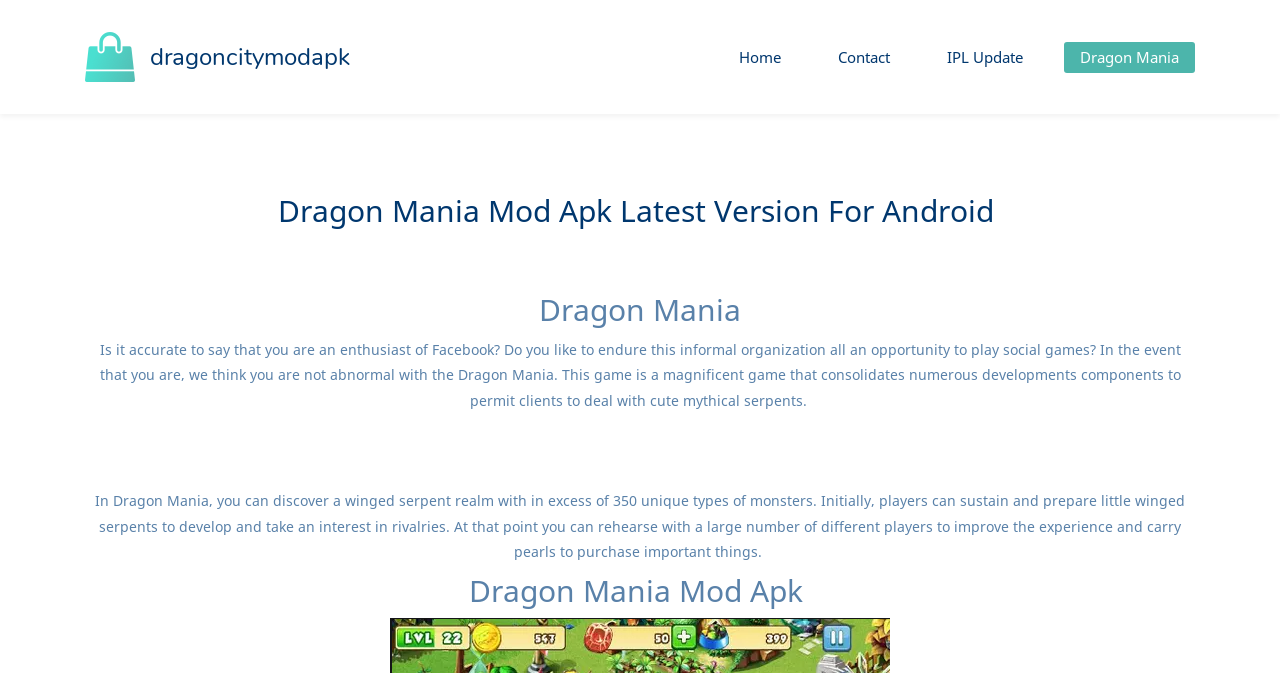Explain the webpage's layout and main content in detail.

The webpage is about Dragon Mania, a popular social game. At the top left corner, there is a link to "dragoncitymodapk" accompanied by an image with the same name. 

On the top right side, there are four links: "Home", "Contact", "IPL Update", and "Dragon Mania", arranged horizontally in that order. 

Below the links, there is a heading that reads "Dragon Mania Mod Apk Latest Version For Android". 

The main content of the webpage is divided into two paragraphs. The first paragraph explains that Dragon Mania is a great game that combines various development elements, allowing users to manage cute dragons. 

The second paragraph provides more details about the game, stating that it features a dragon realm with over 350 unique types of monsters. Players can nurture and train little dragons to grow and participate in competitions, and even practice with thousands of other players to improve their experience and earn pearls to buy important items.

At the bottom of the page, there is a title "Dragon Mania Mod Apk".